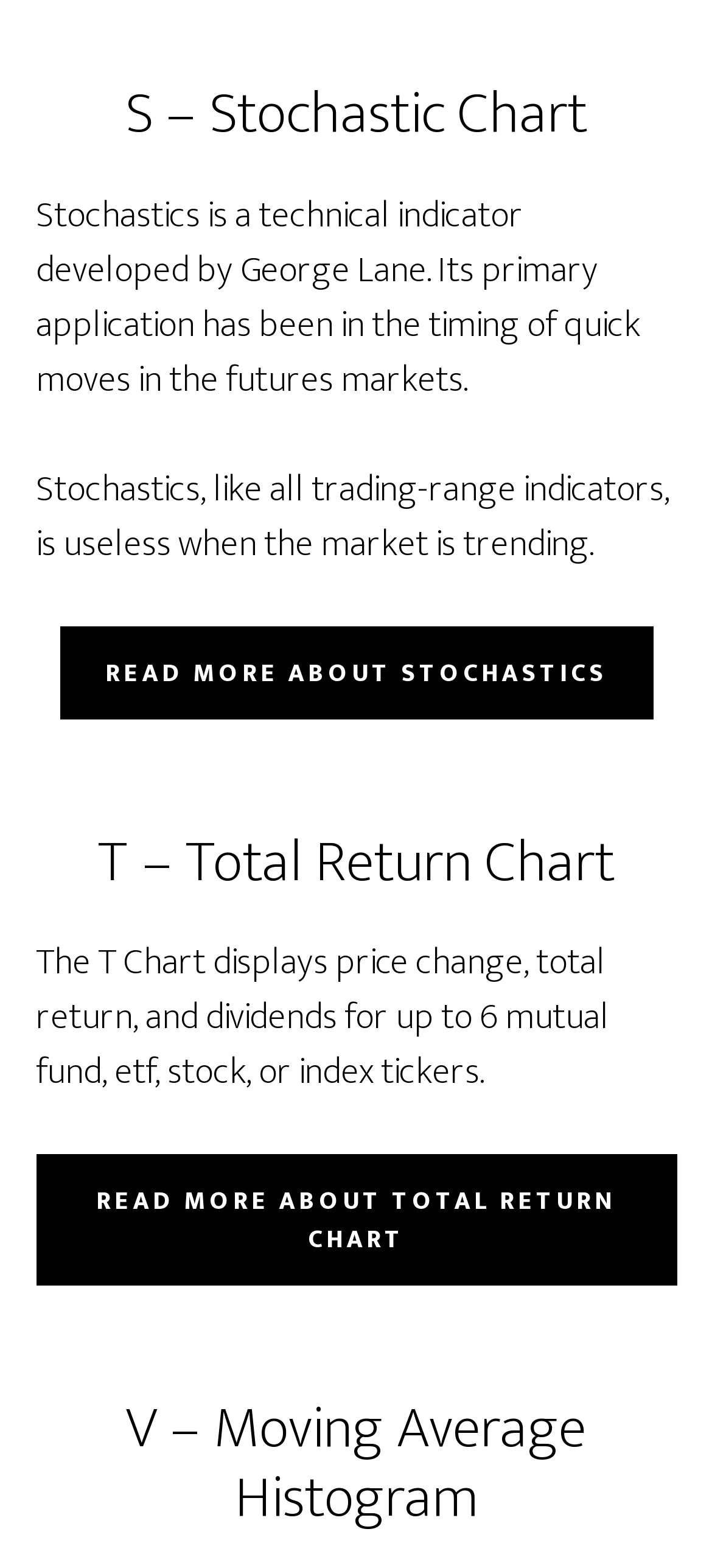Respond with a single word or phrase to the following question:
What is the purpose of the Total Return Chart?

Displays price change, total return, and dividends